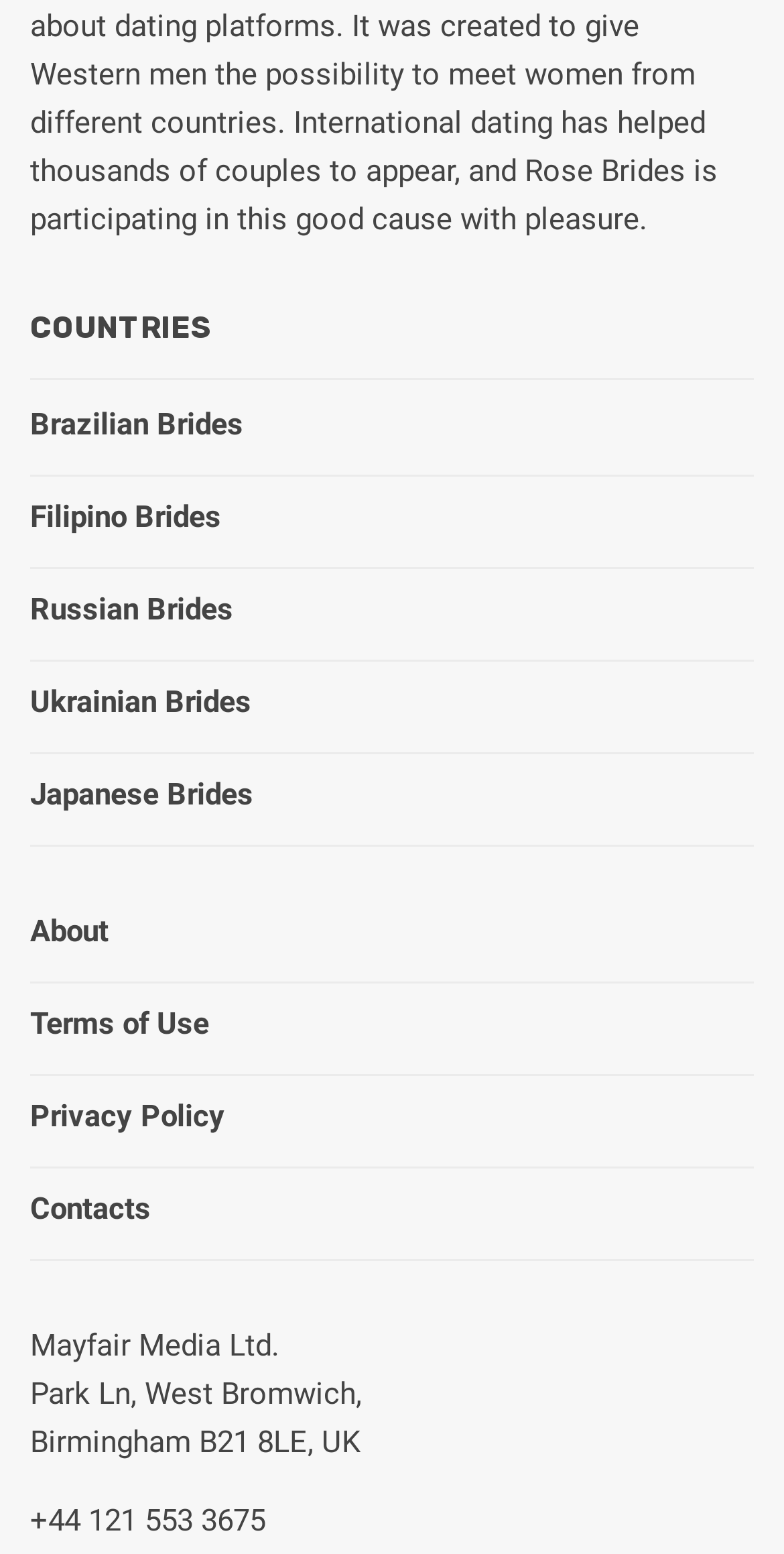Determine the bounding box coordinates for the clickable element required to fulfill the instruction: "Read Privacy Policy". Provide the coordinates as four float numbers between 0 and 1, i.e., [left, top, right, bottom].

[0.038, 0.707, 0.287, 0.73]